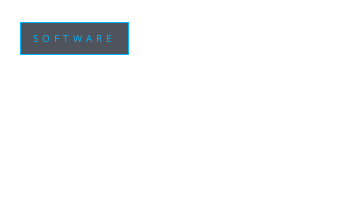Use a single word or phrase to answer the question: What is the primary focus of the 3DEXPERIENCE platform?

collaborative design